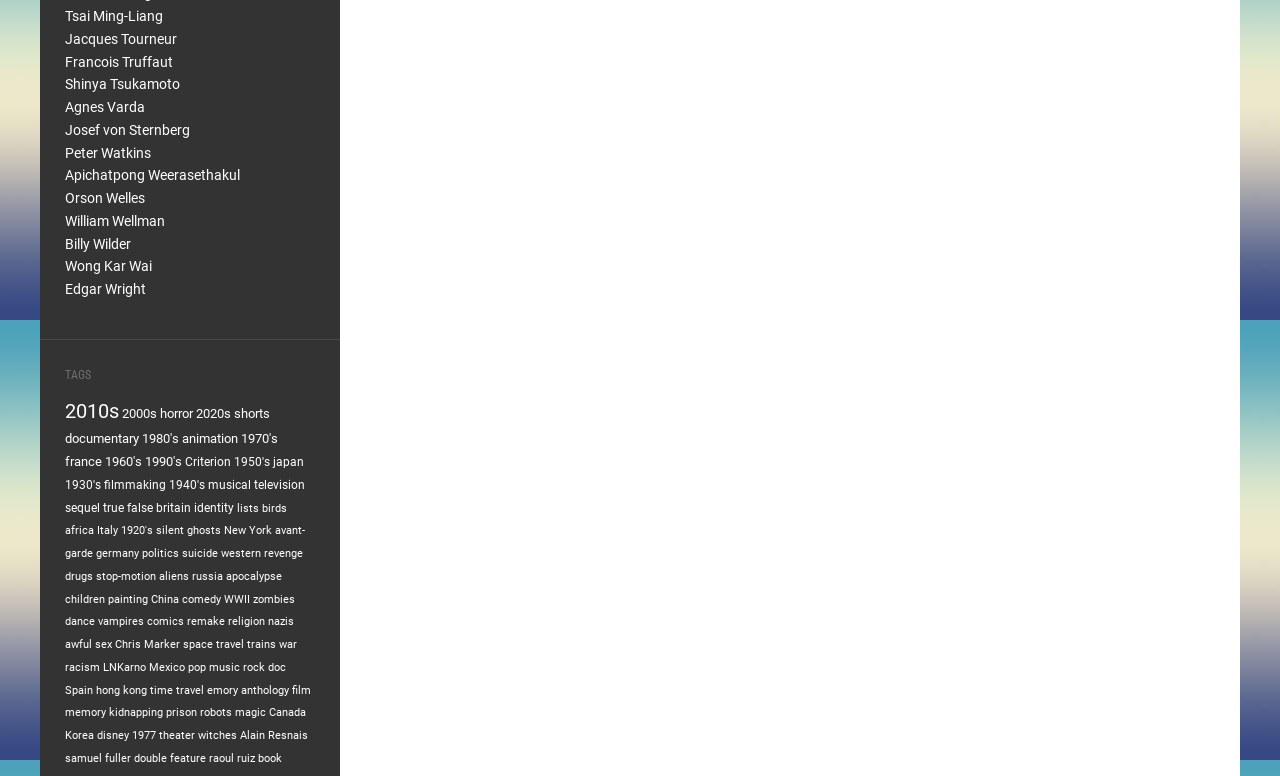Provide the bounding box coordinates for the specified HTML element described in this description: "Wong Kar Wai". The coordinates should be four float numbers ranging from 0 to 1, in the format [left, top, right, bottom].

[0.051, 0.333, 0.119, 0.353]